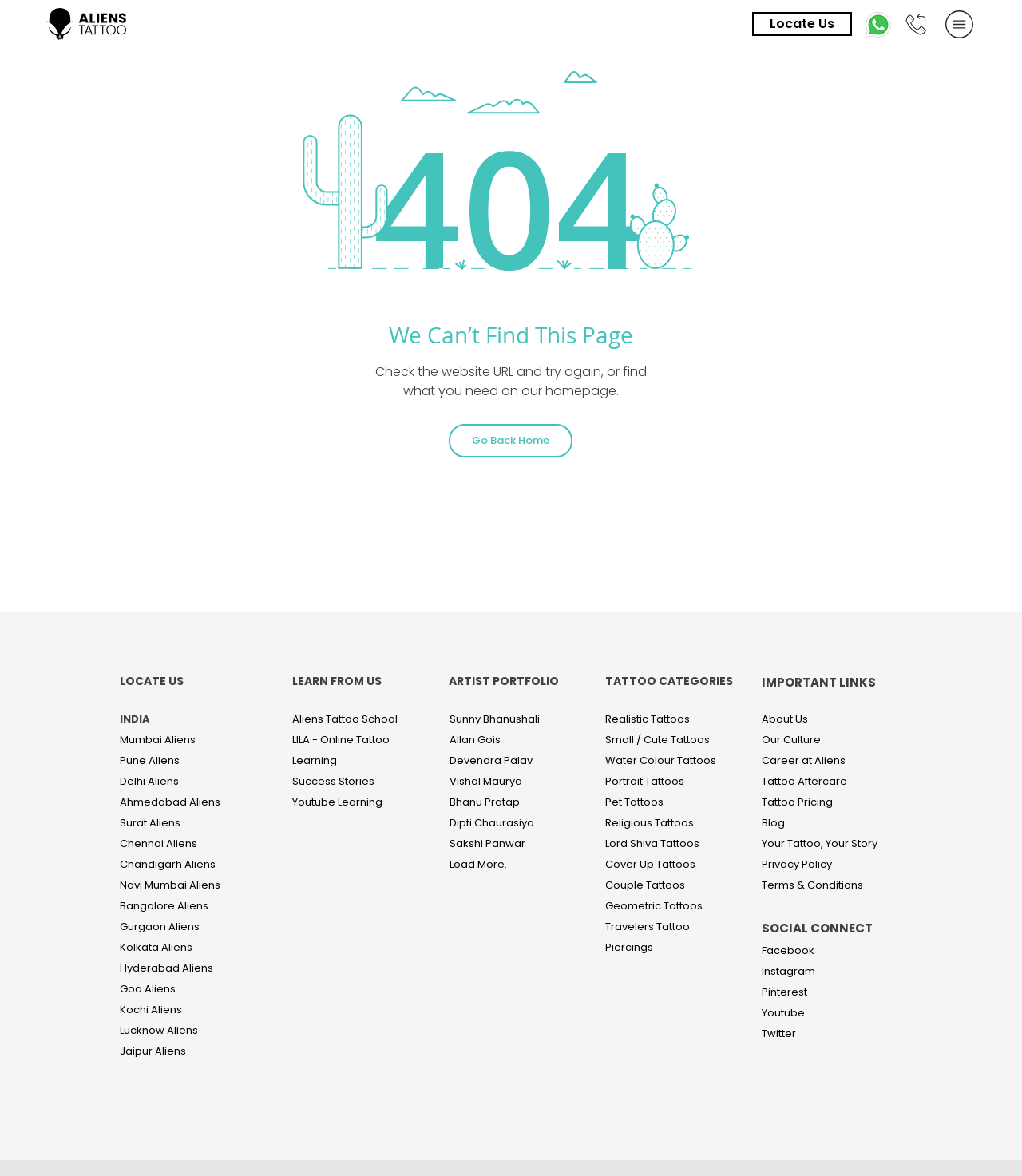Determine the bounding box coordinates for the HTML element mentioned in the following description: "Pinterest". The coordinates should be a list of four floats ranging from 0 to 1, represented as [left, top, right, bottom].

[0.745, 0.837, 0.79, 0.85]